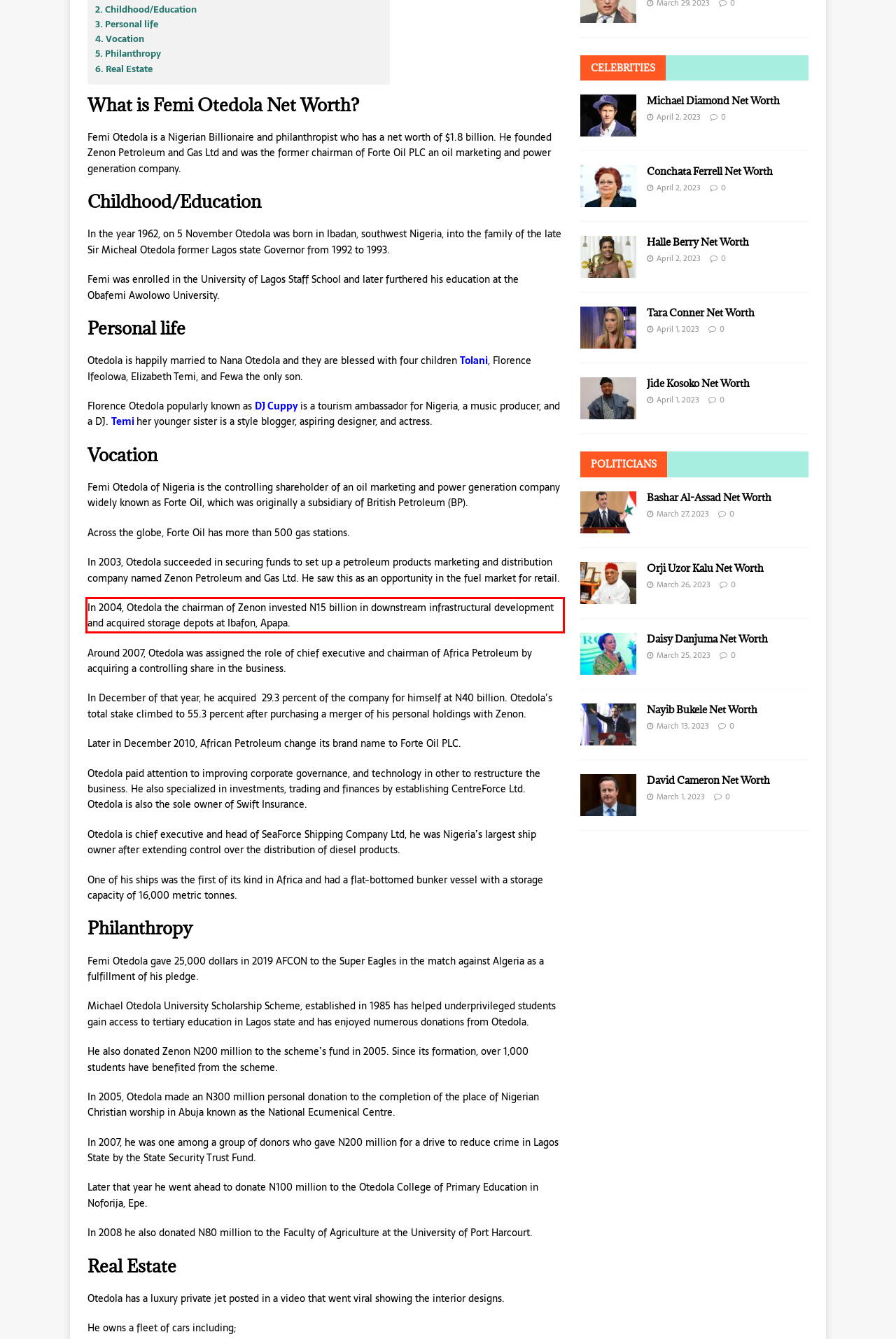You are looking at a screenshot of a webpage with a red rectangle bounding box. Use OCR to identify and extract the text content found inside this red bounding box.

In 2004, Otedola the chairman of Zenon invested N15 billion in downstream infrastructural development and acquired storage depots at Ibafon, Apapa.